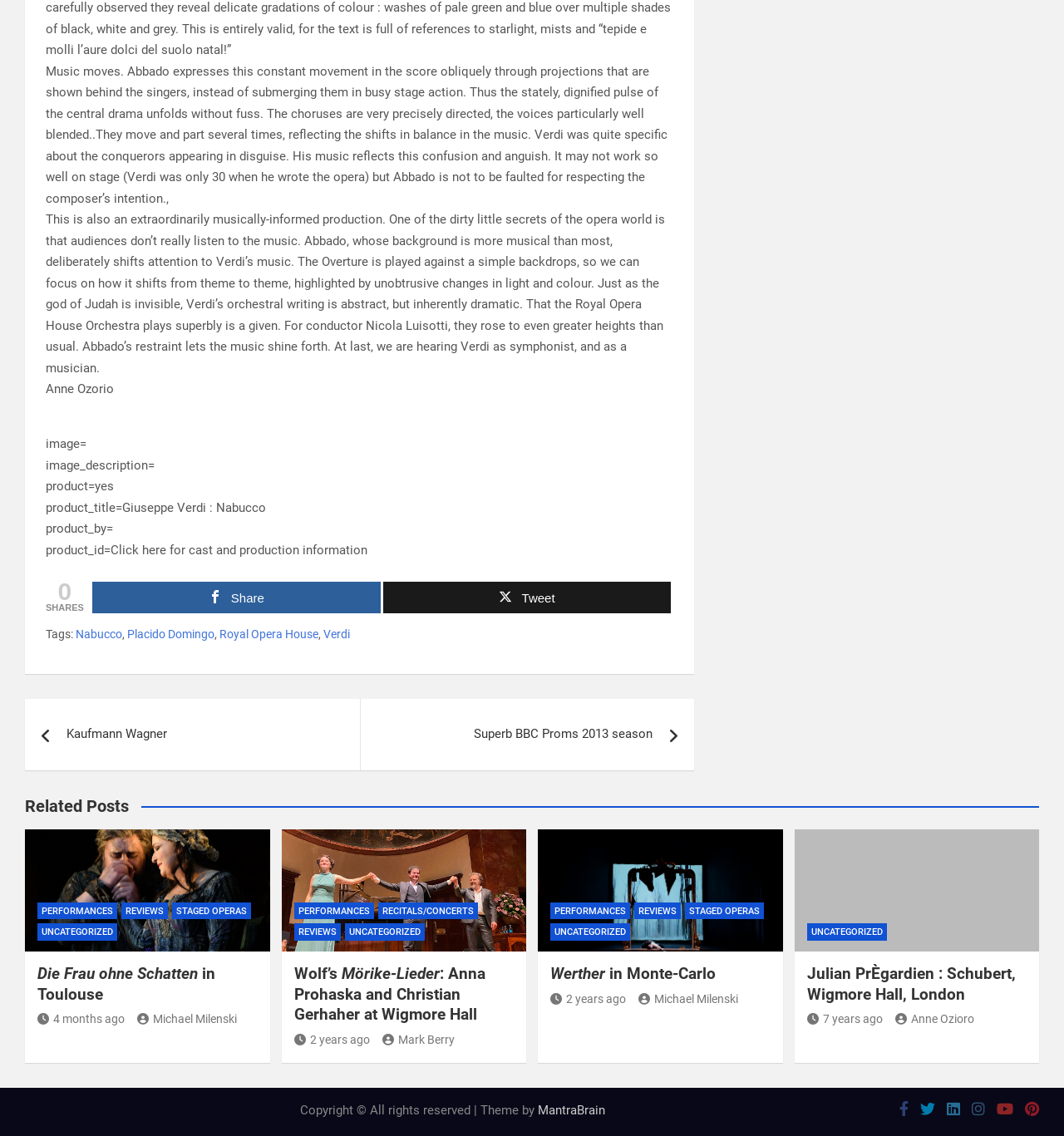Identify the bounding box coordinates for the UI element that matches this description: "Nabucco".

[0.071, 0.55, 0.115, 0.568]